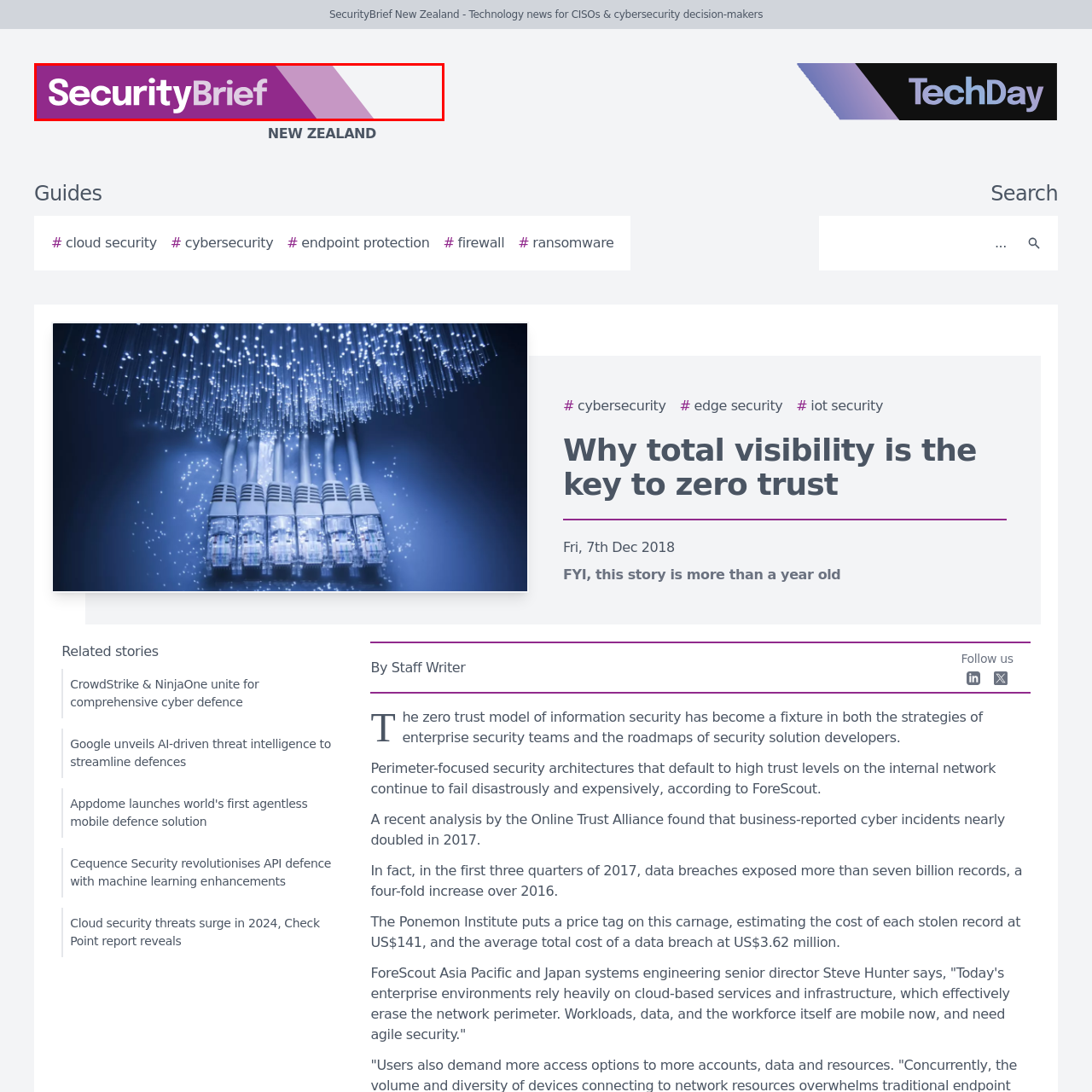Inspect the area marked by the red box and provide a short answer to the question: What is the target audience of the platform?

CISOs and cybersecurity decision-makers